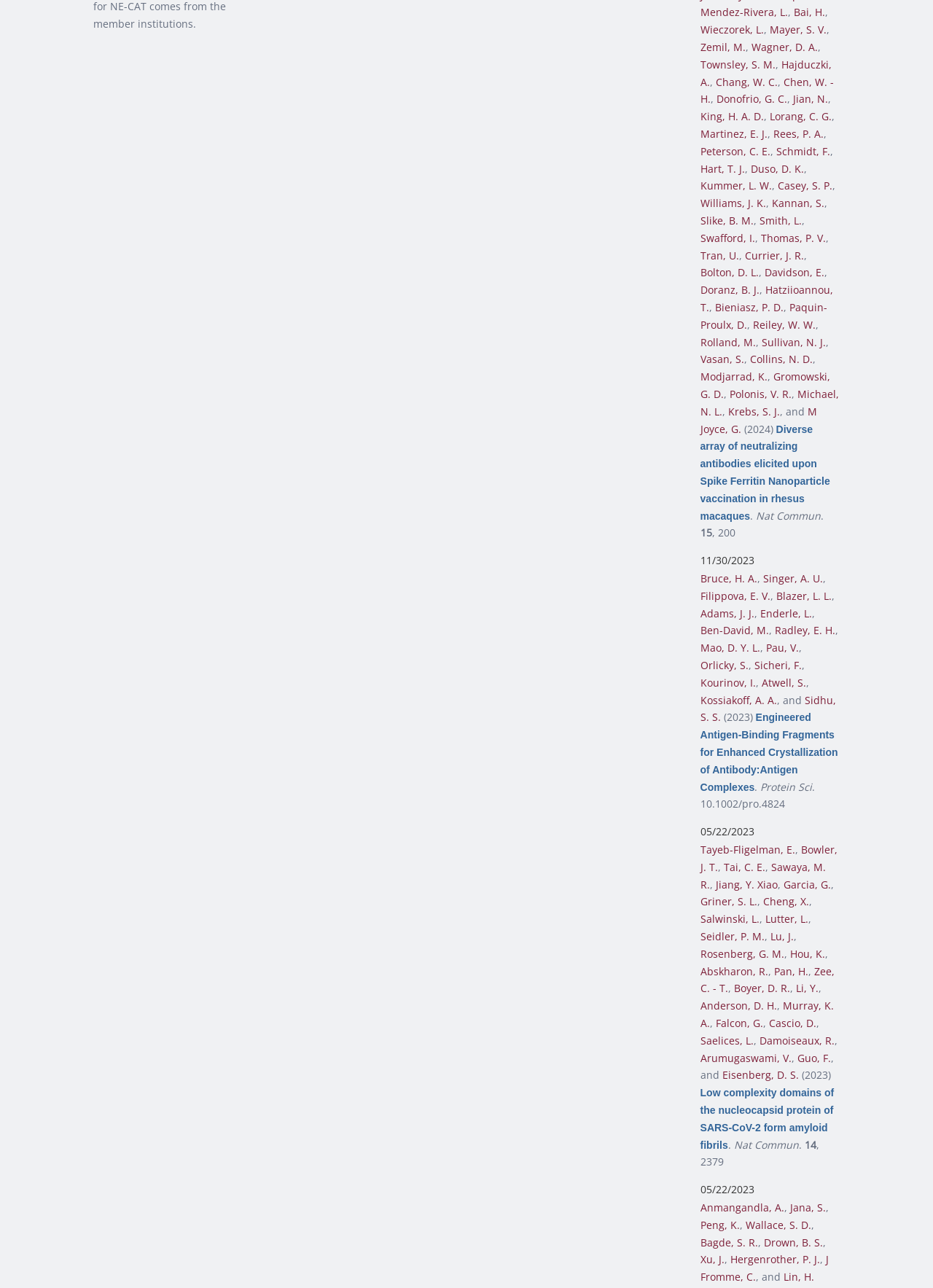Specify the bounding box coordinates for the region that must be clicked to perform the given instruction: "Click on the link 'Mendez-Rivera, L.'".

[0.75, 0.004, 0.844, 0.015]